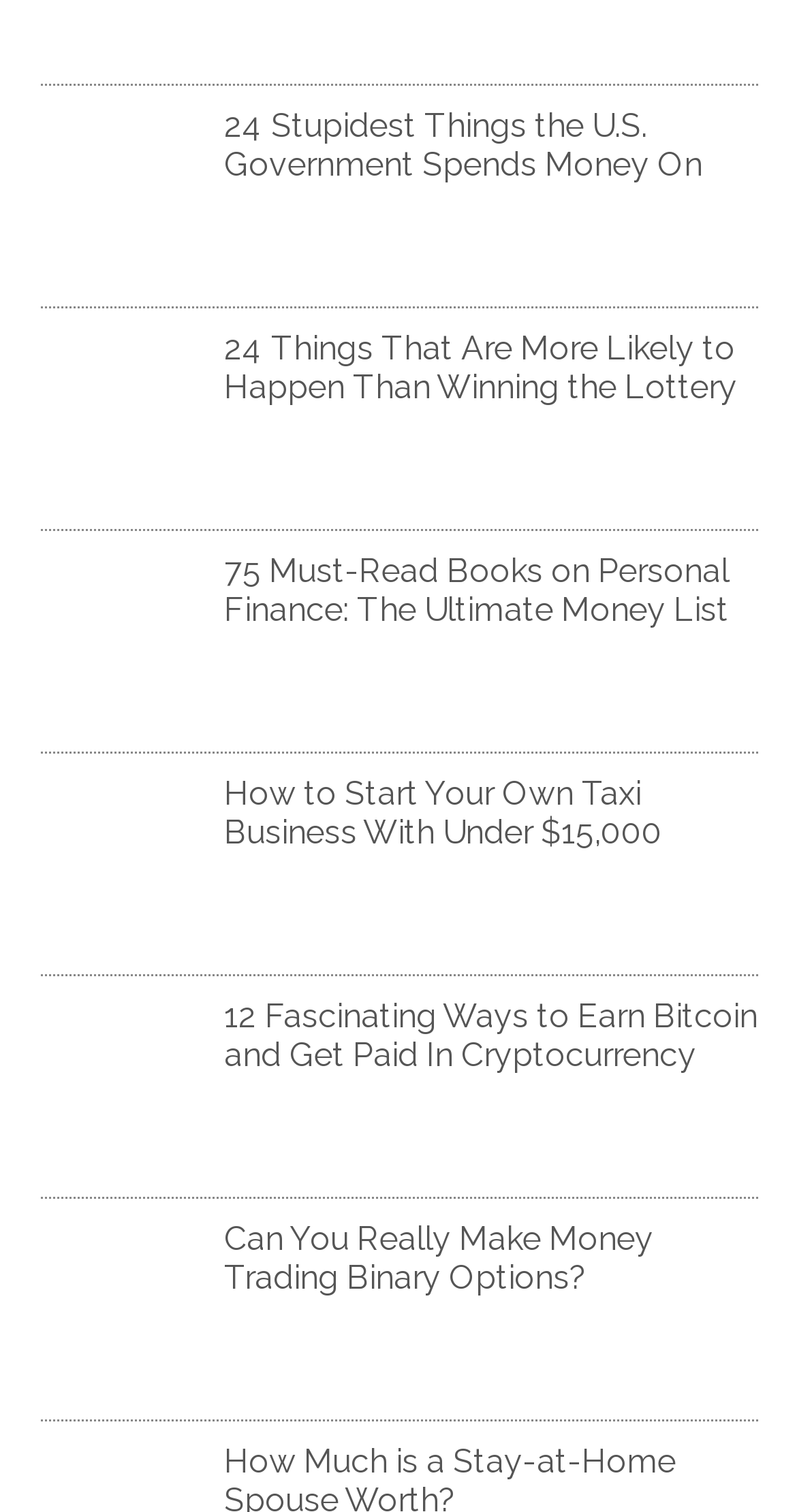Kindly determine the bounding box coordinates of the area that needs to be clicked to fulfill this instruction: "Learn how to start a taxi business".

[0.281, 0.511, 0.95, 0.563]